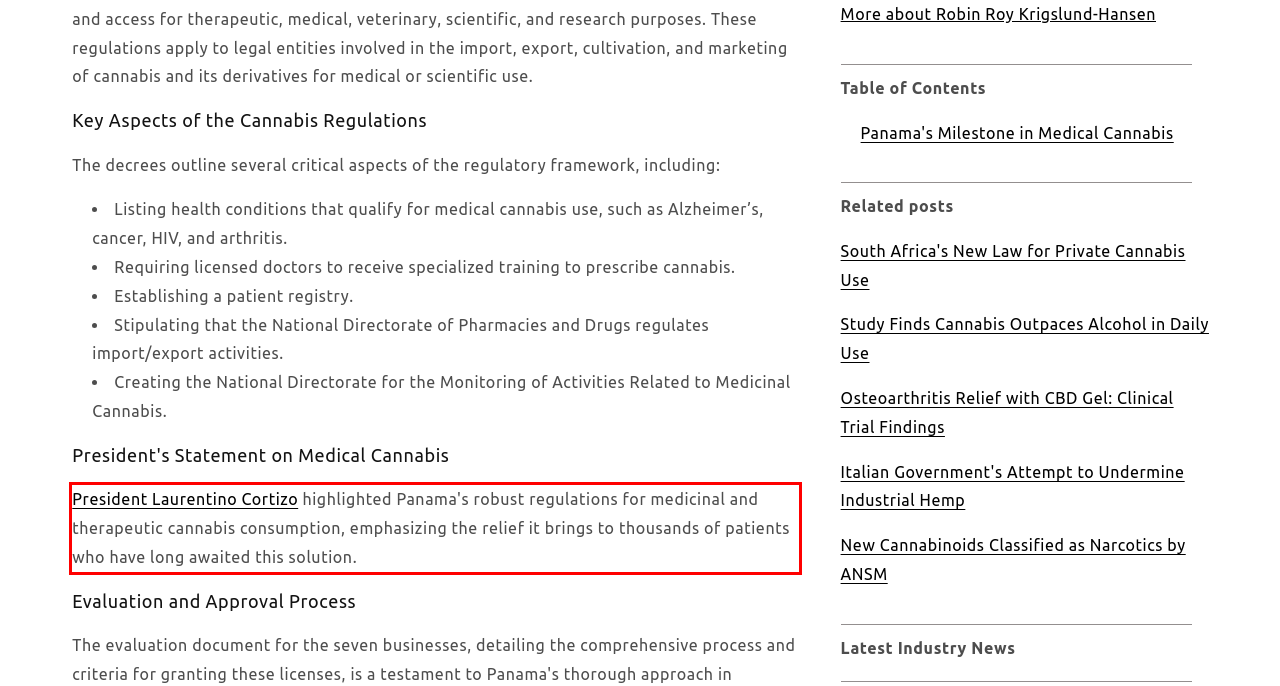Using OCR, extract the text content found within the red bounding box in the given webpage screenshot.

President Laurentino Cortizo highlighted Panama's robust regulations for medicinal and therapeutic cannabis consumption, emphasizing the relief it brings to thousands of patients who have long awaited this solution.